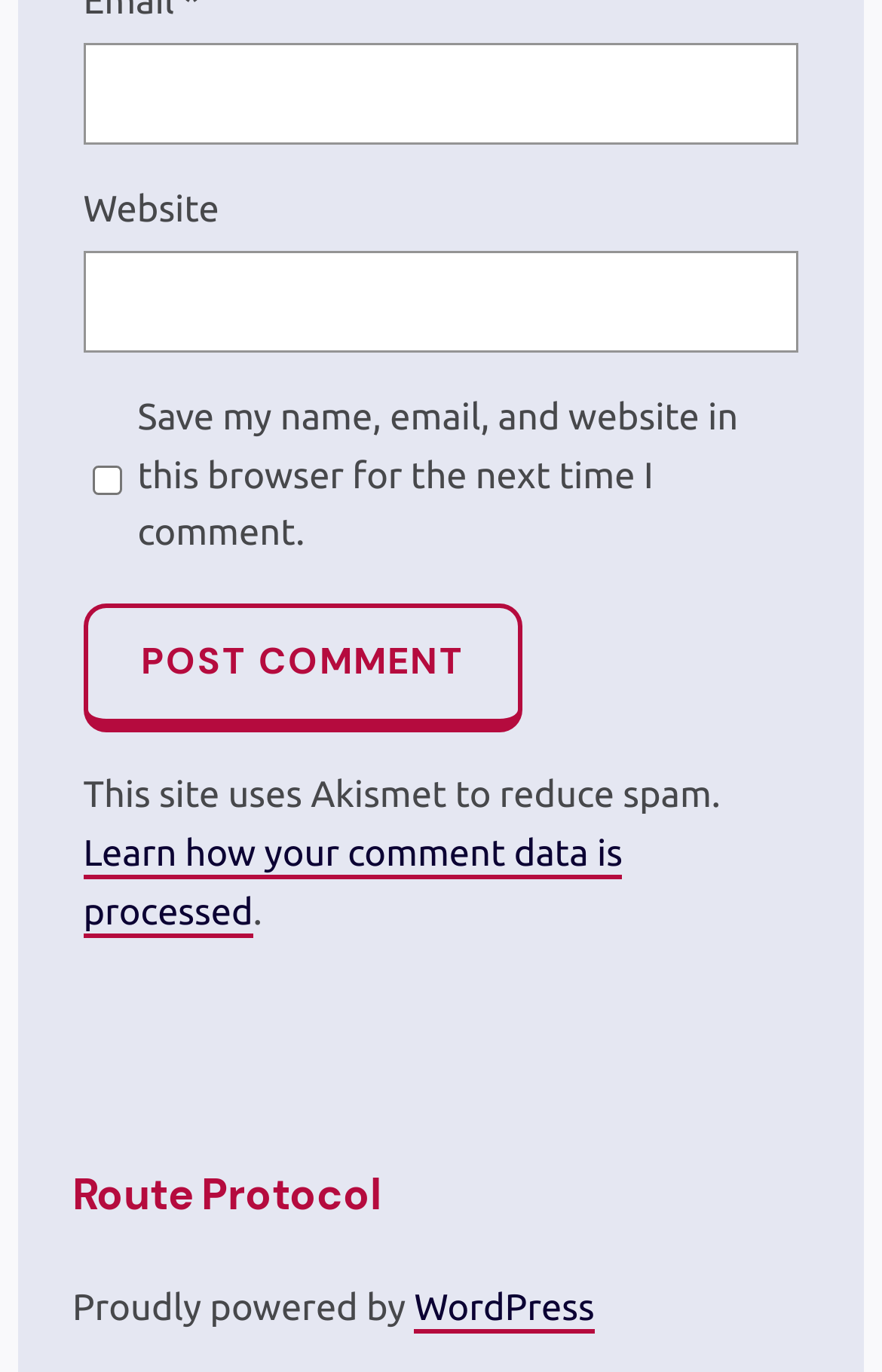Provide the bounding box coordinates for the specified HTML element described in this description: "parent_node: Email * aria-describedby="email-notes" name="email"". The coordinates should be four float numbers ranging from 0 to 1, in the format [left, top, right, bottom].

[0.094, 0.031, 0.906, 0.106]